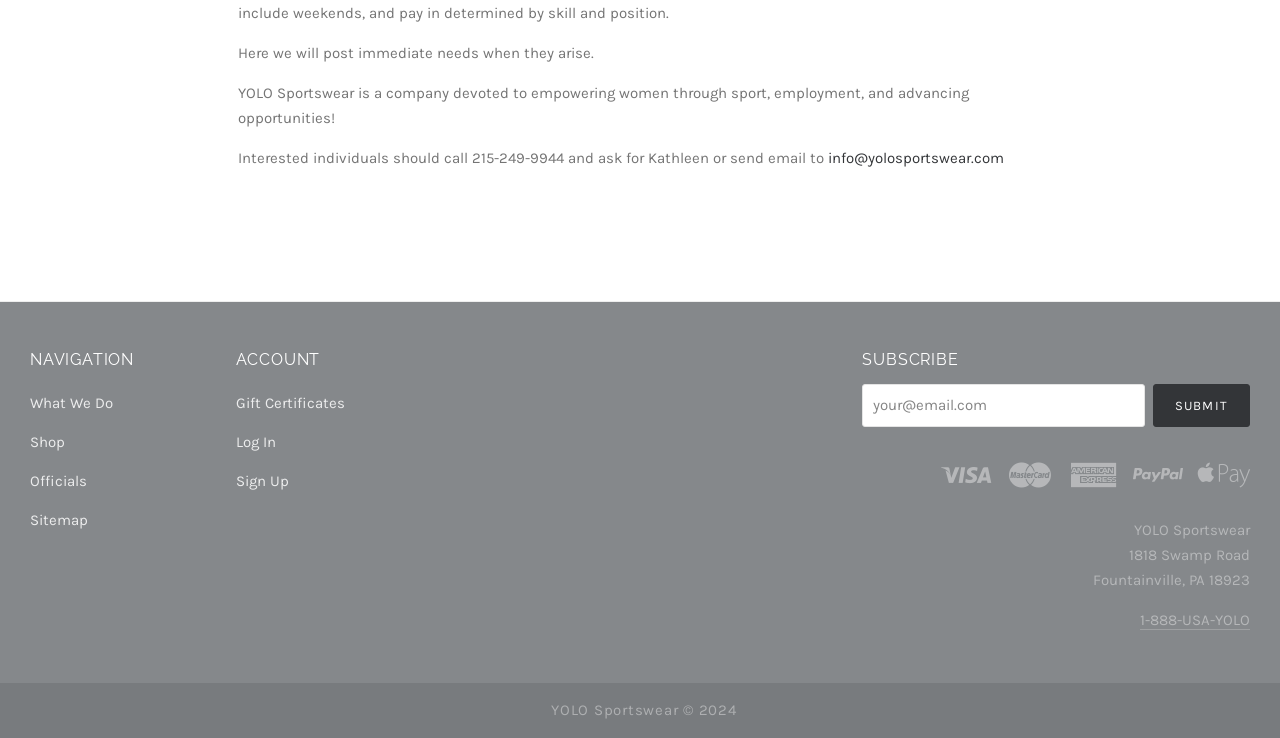Find the bounding box coordinates for the UI element whose description is: "Officials". The coordinates should be four float numbers between 0 and 1, in the format [left, top, right, bottom].

[0.023, 0.625, 0.169, 0.678]